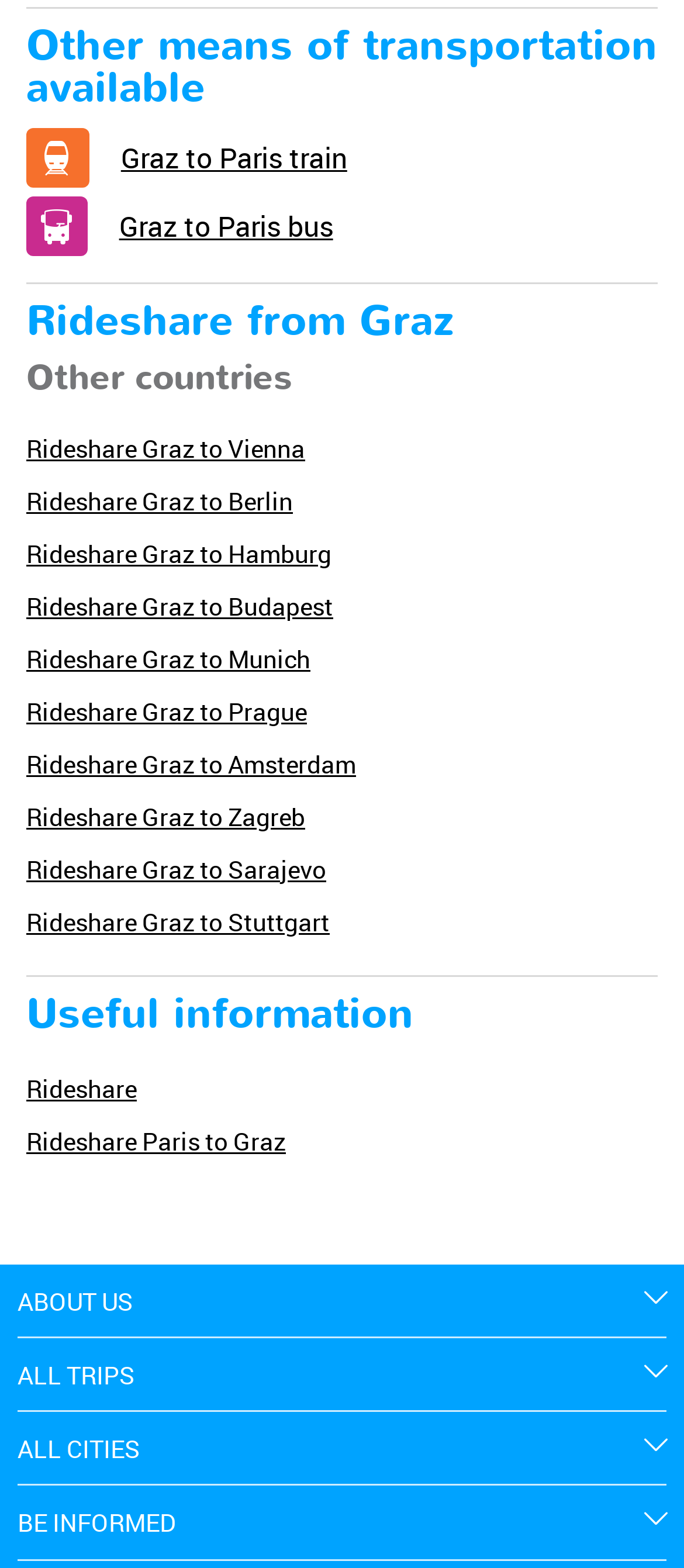How many rideshare options are available from Graz?
Could you answer the question in a detailed manner, providing as much information as possible?

I counted the number of links starting with 'Rideshare Graz to' and found 12 options, including Vienna, Berlin, Hamburg, Budapest, Munich, Prague, Amsterdam, Zagreb, Sarajevo, and Stuttgart.